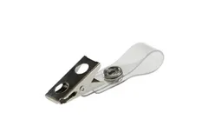What is the price of the product?
Based on the image, give a concise answer in the form of a single word or short phrase.

$55.00